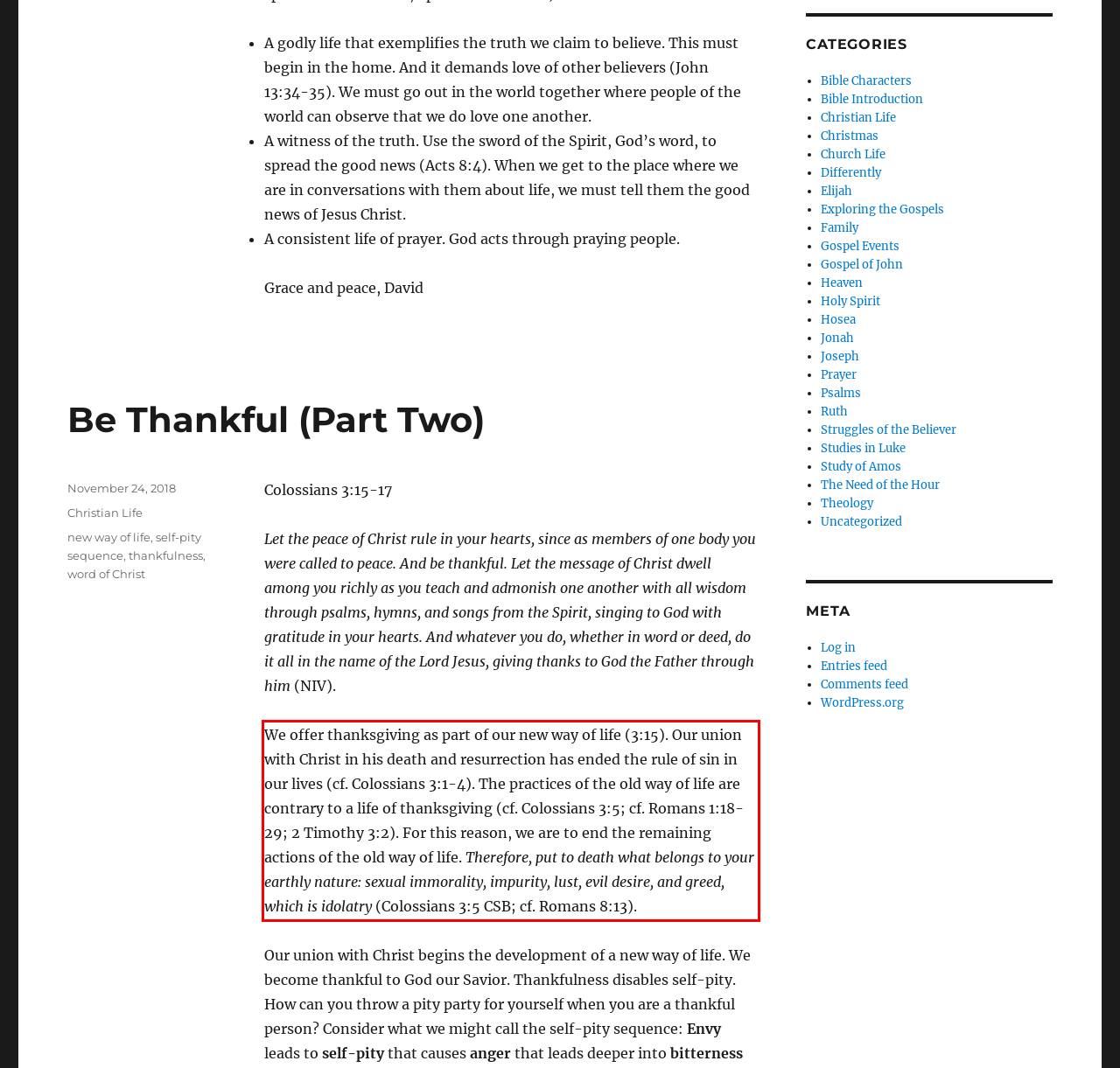You have a screenshot with a red rectangle around a UI element. Recognize and extract the text within this red bounding box using OCR.

We offer thanksgiving as part of our new way of life (3:15). Our union with Christ in his death and resurrection has ended the rule of sin in our lives (cf. Colossians 3:1-4). The practices of the old way of life are contrary to a life of thanksgiving (cf. Colossians 3:5; cf. Romans 1:18-29; 2 Timothy 3:2). For this reason, we are to end the remaining actions of the old way of life. Therefore, put to death what belongs to your earthly nature: sexual immorality, impurity, lust, evil desire, and greed, which is idolatry (Colossians 3:5 CSB; cf. Romans 8:13).